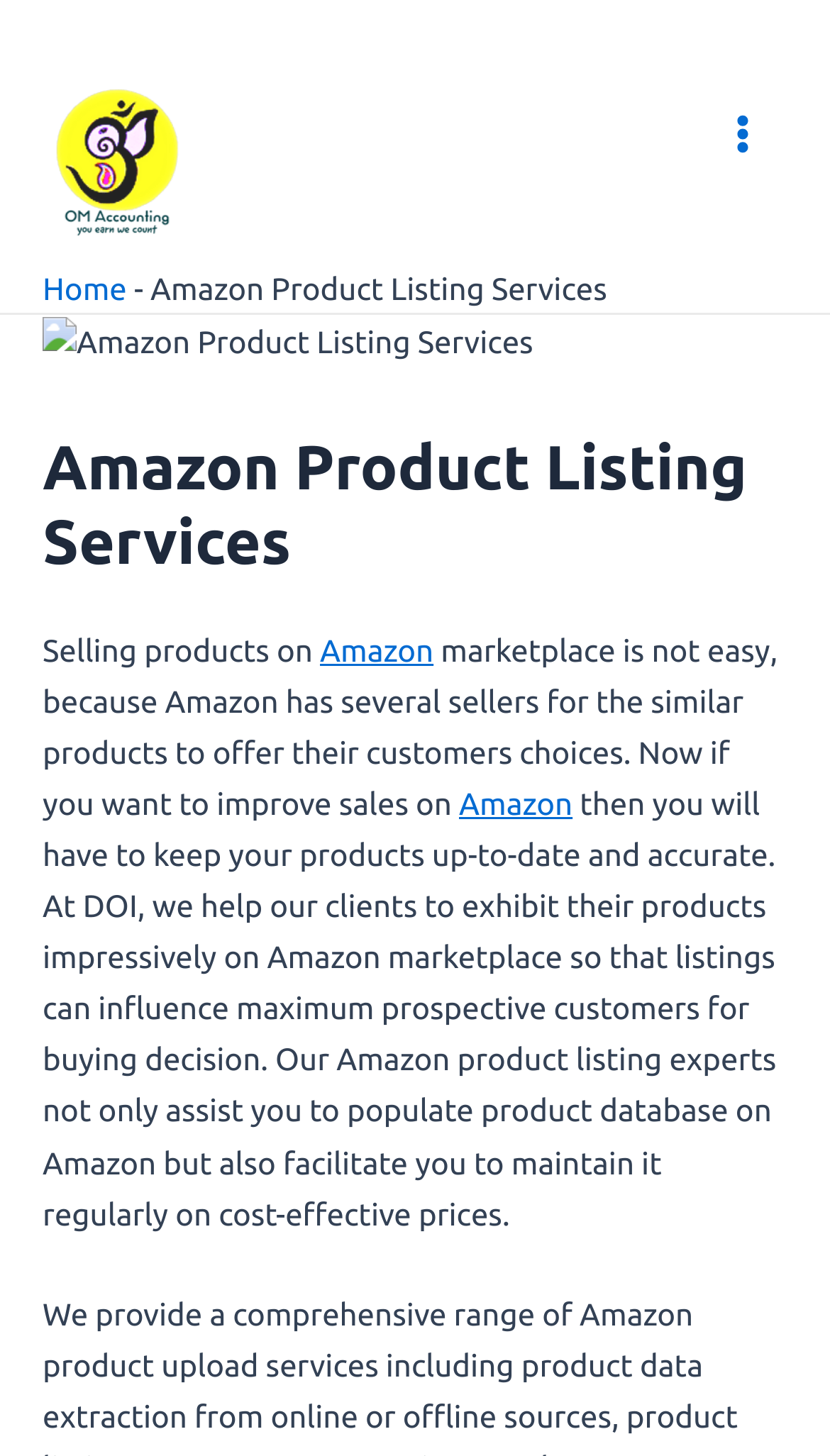What is the goal of the product listing service?
Provide a detailed answer to the question, using the image to inform your response.

The webpage states that the goal of the product listing service is to influence maximum prospective customers for buying decisions by exhibiting products impressively on the Amazon marketplace.